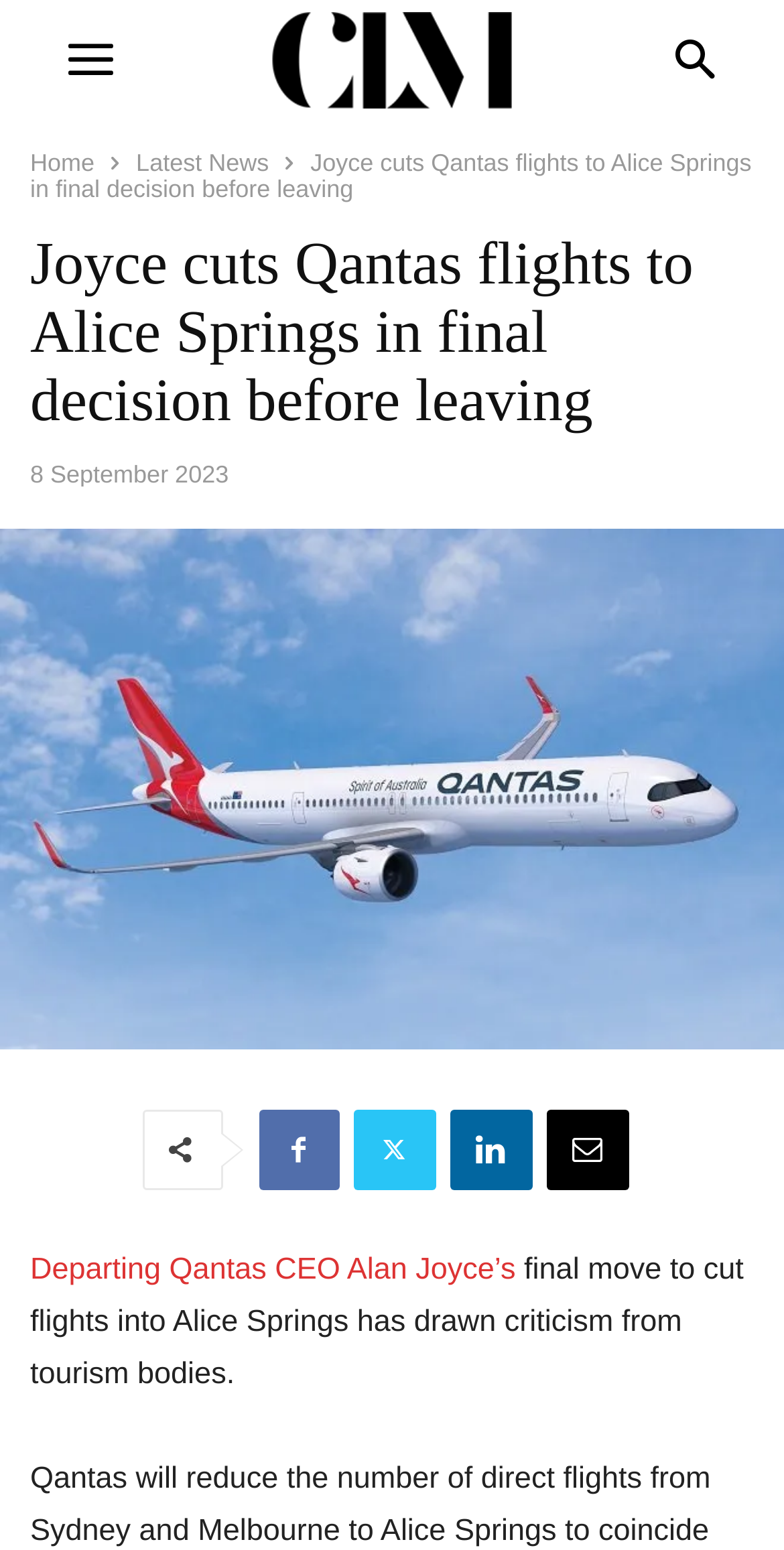Determine the bounding box coordinates of the clickable element necessary to fulfill the instruction: "read more about Alan Joyce". Provide the coordinates as four float numbers within the 0 to 1 range, i.e., [left, top, right, bottom].

[0.038, 0.809, 0.658, 0.831]